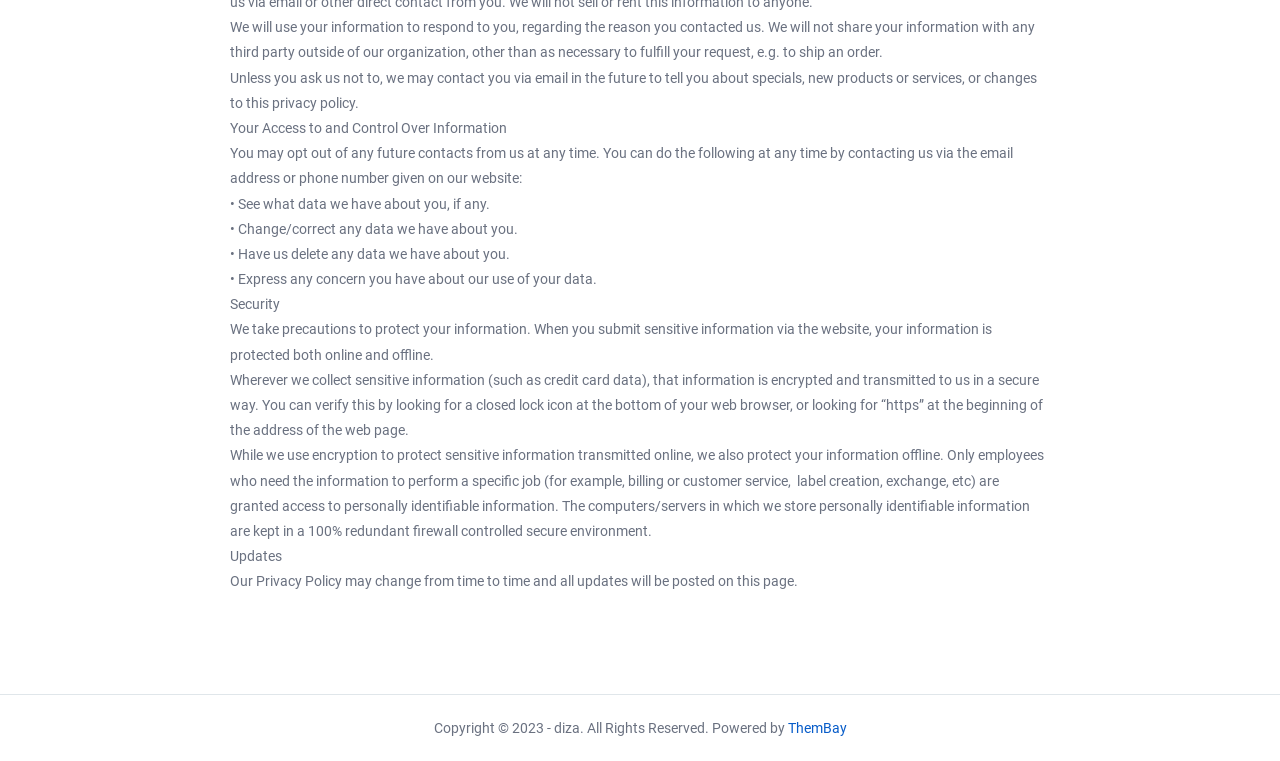Answer this question using a single word or a brief phrase:
What is the purpose of collecting user information?

To respond to user